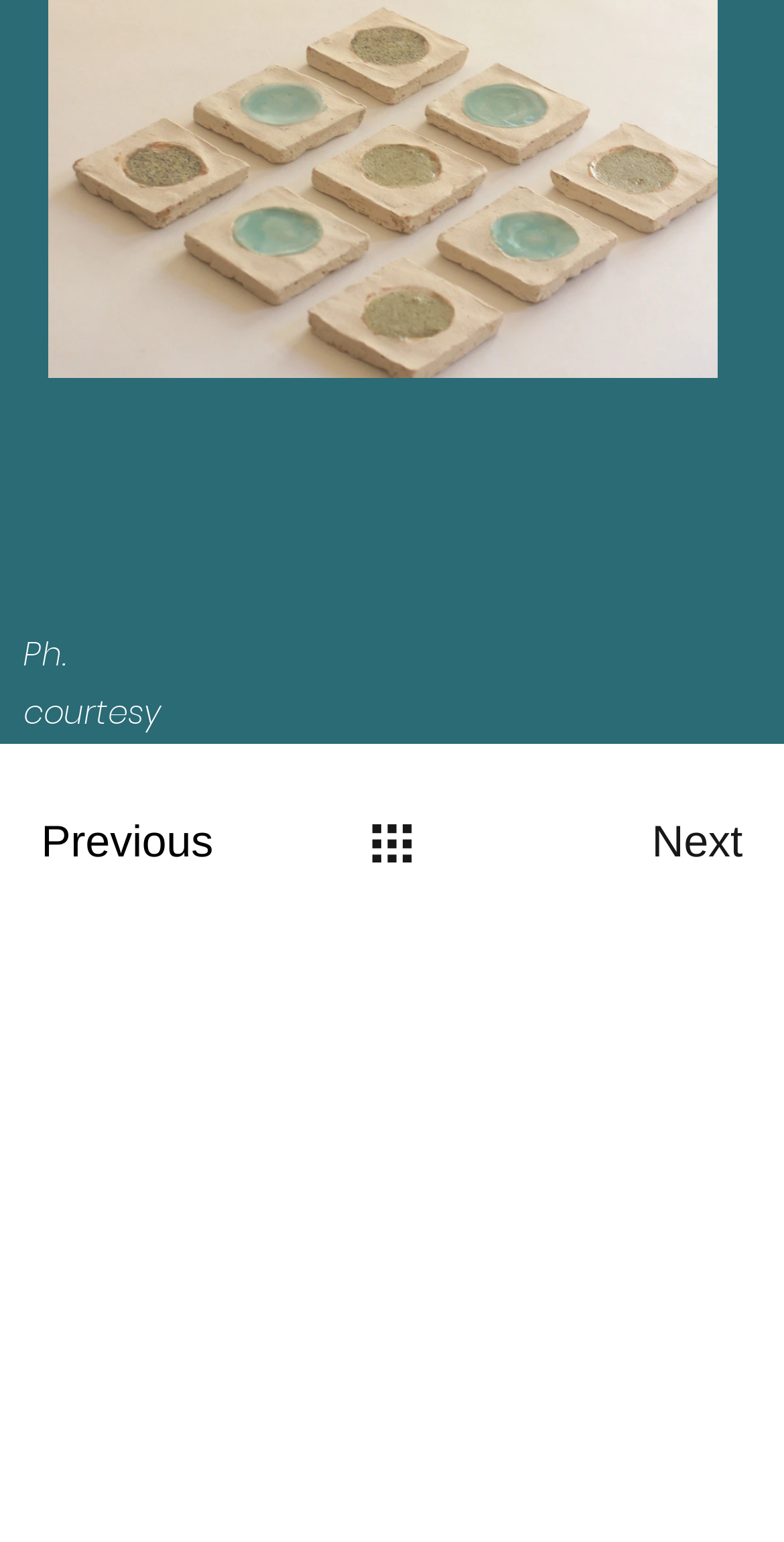Please locate the clickable area by providing the bounding box coordinates to follow this instruction: "Click the Previous button".

[0.05, 0.517, 0.306, 0.577]